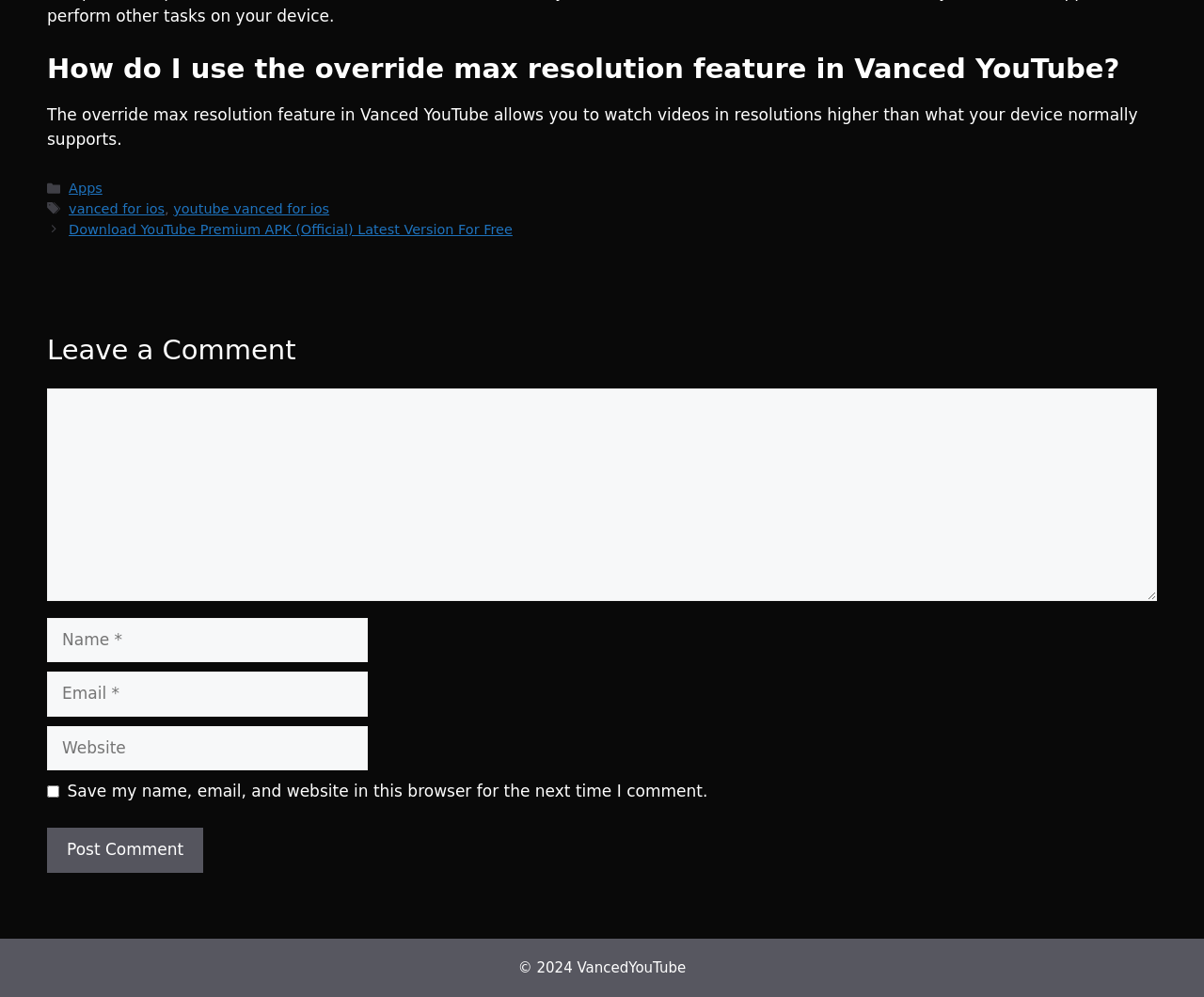Find the bounding box coordinates of the clickable region needed to perform the following instruction: "Write a comment in the 'Comment' field". The coordinates should be provided as four float numbers between 0 and 1, i.e., [left, top, right, bottom].

[0.039, 0.39, 0.961, 0.603]